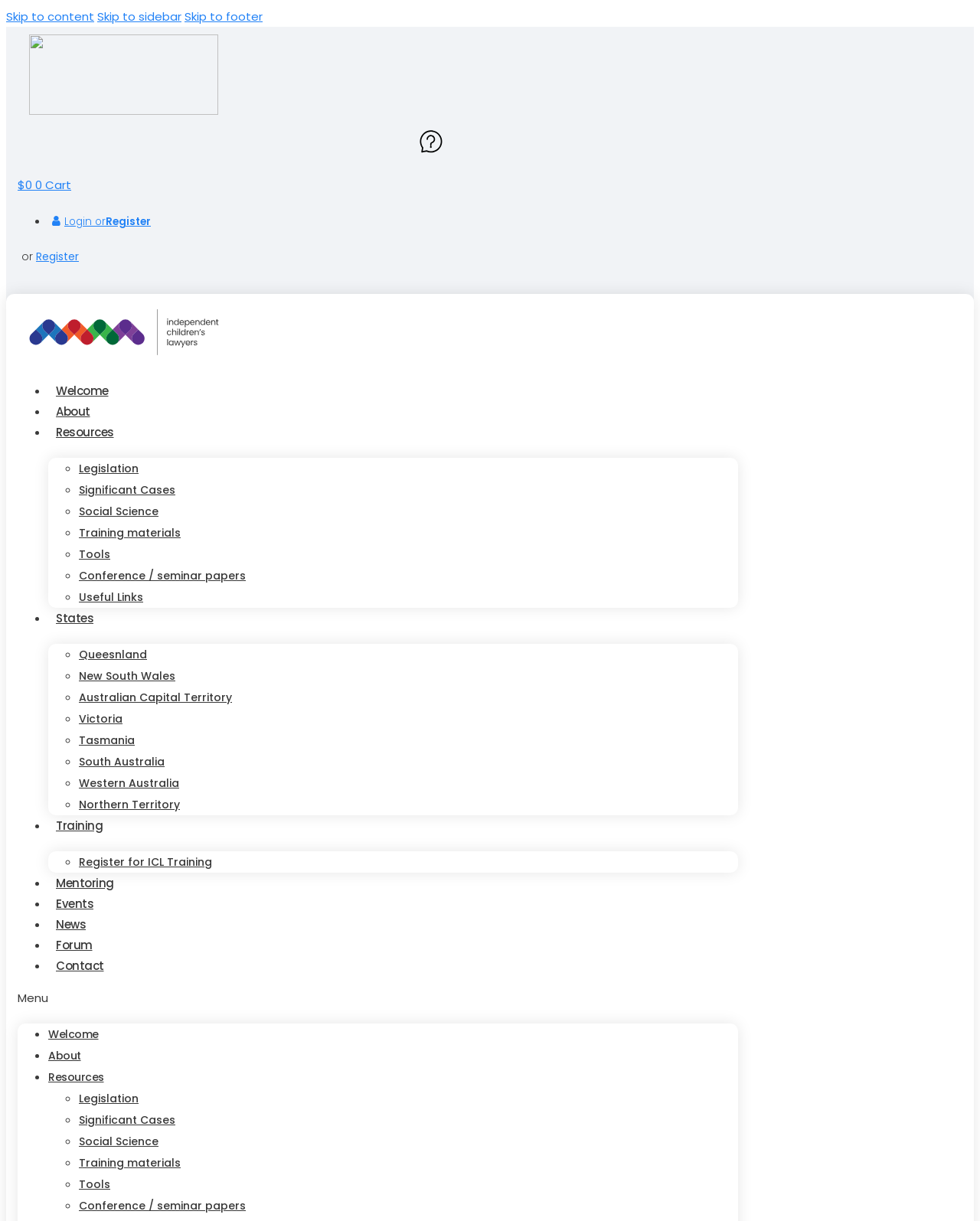Determine the bounding box coordinates for the clickable element to execute this instruction: "Login or register". Provide the coordinates as four float numbers between 0 and 1, i.e., [left, top, right, bottom].

[0.049, 0.174, 0.154, 0.187]